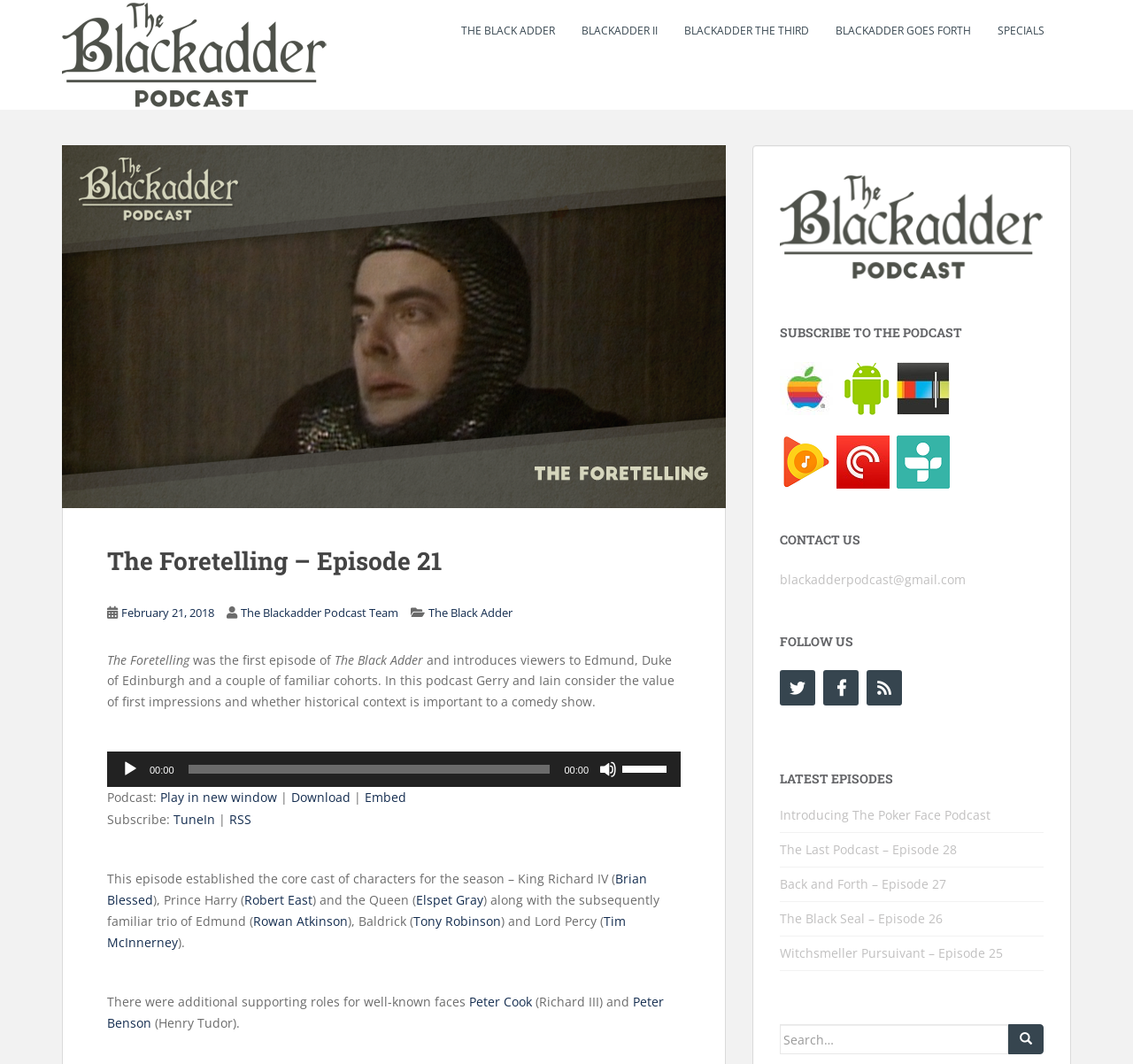Please find the bounding box coordinates for the clickable element needed to perform this instruction: "Download the podcast".

[0.257, 0.741, 0.309, 0.757]